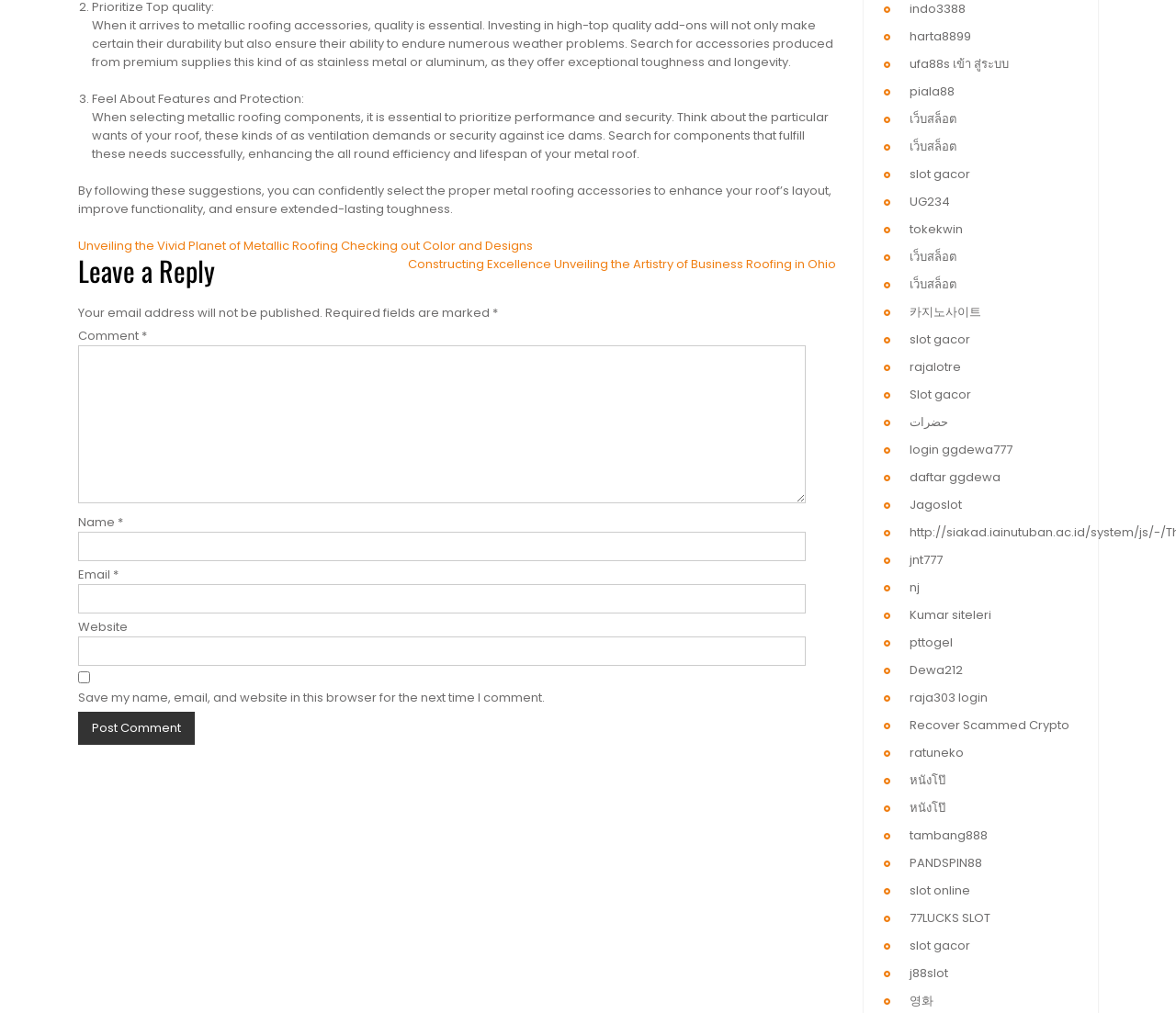Please indicate the bounding box coordinates for the clickable area to complete the following task: "Click on 'Post Comment' button". The coordinates should be specified as four float numbers between 0 and 1, i.e., [left, top, right, bottom].

[0.066, 0.703, 0.166, 0.736]